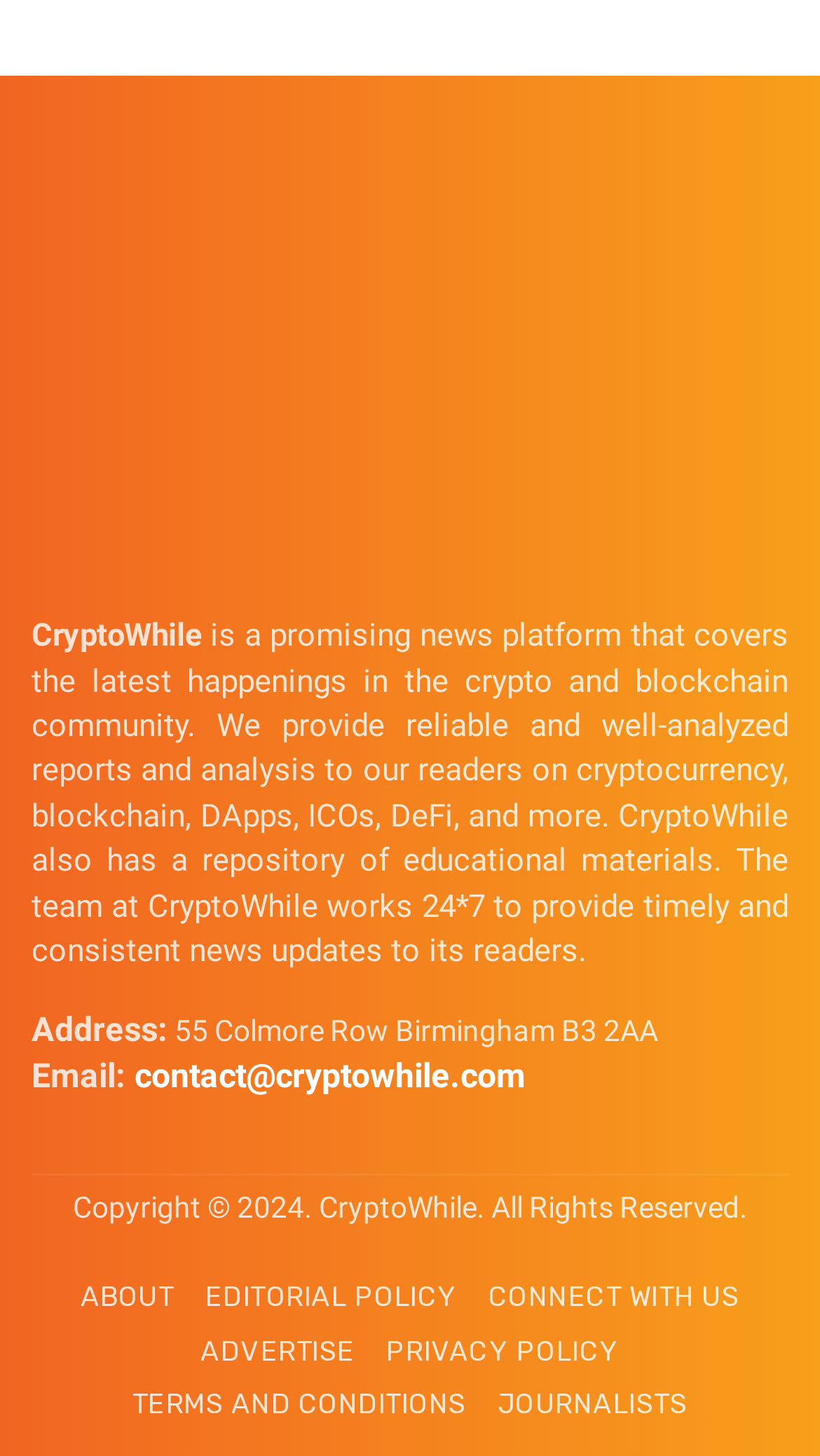Locate the bounding box coordinates of the element that should be clicked to execute the following instruction: "connect with us".

[0.595, 0.878, 0.902, 0.905]